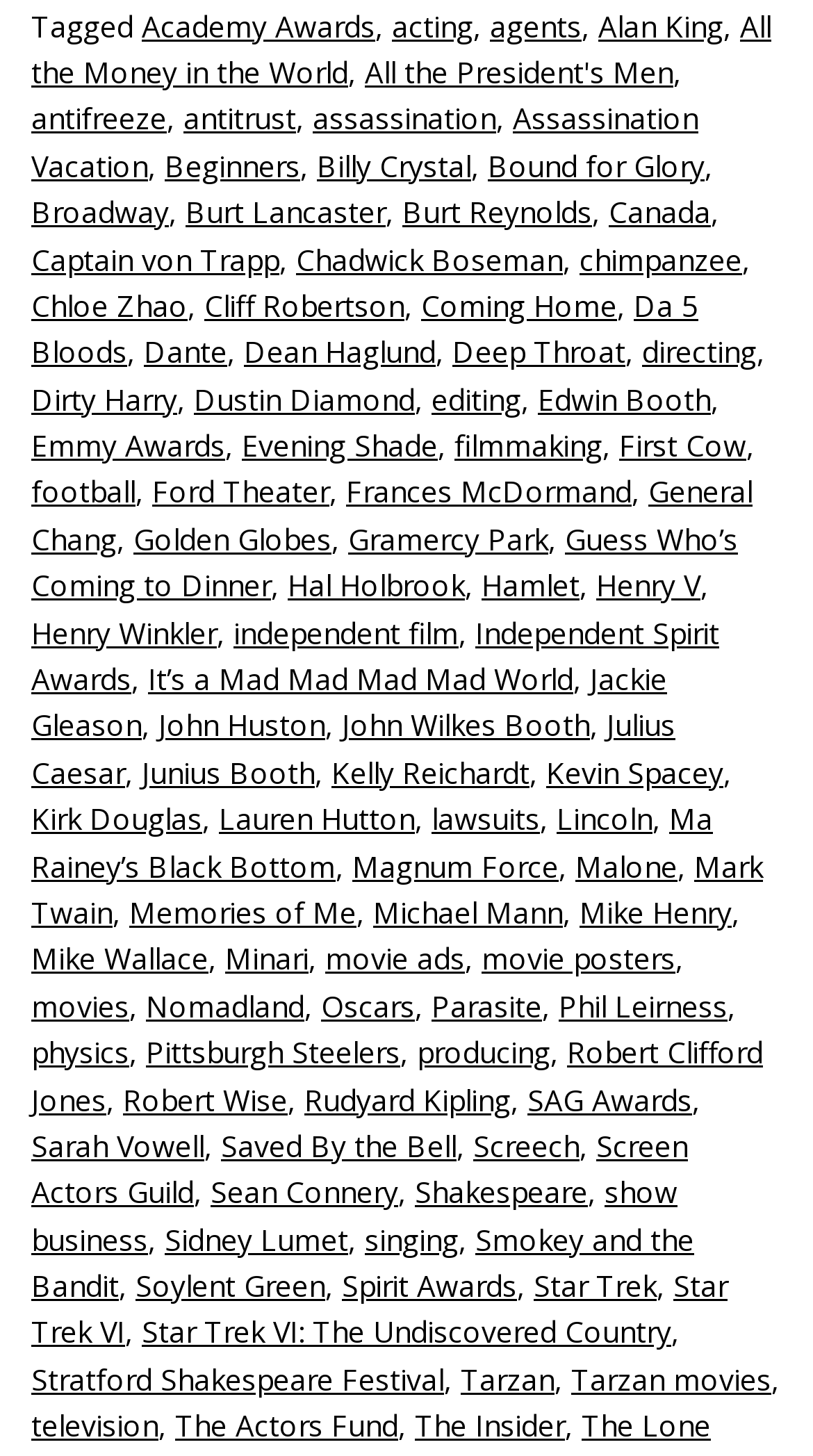Indicate the bounding box coordinates of the element that must be clicked to execute the instruction: "Visit the page about All the Money in the World". The coordinates should be given as four float numbers between 0 and 1, i.e., [left, top, right, bottom].

[0.038, 0.004, 0.949, 0.063]